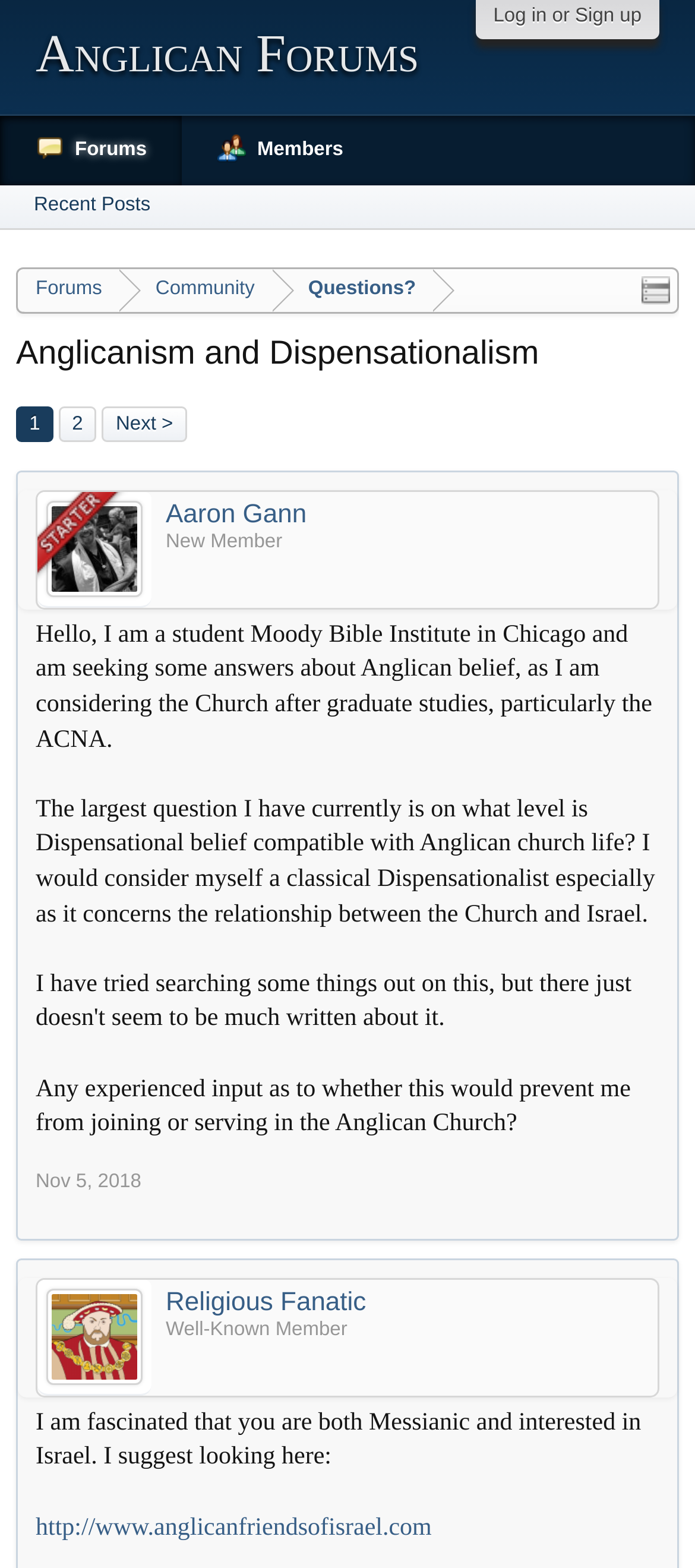Identify and extract the heading text of the webpage.

Anglicanism and Dispensationalism